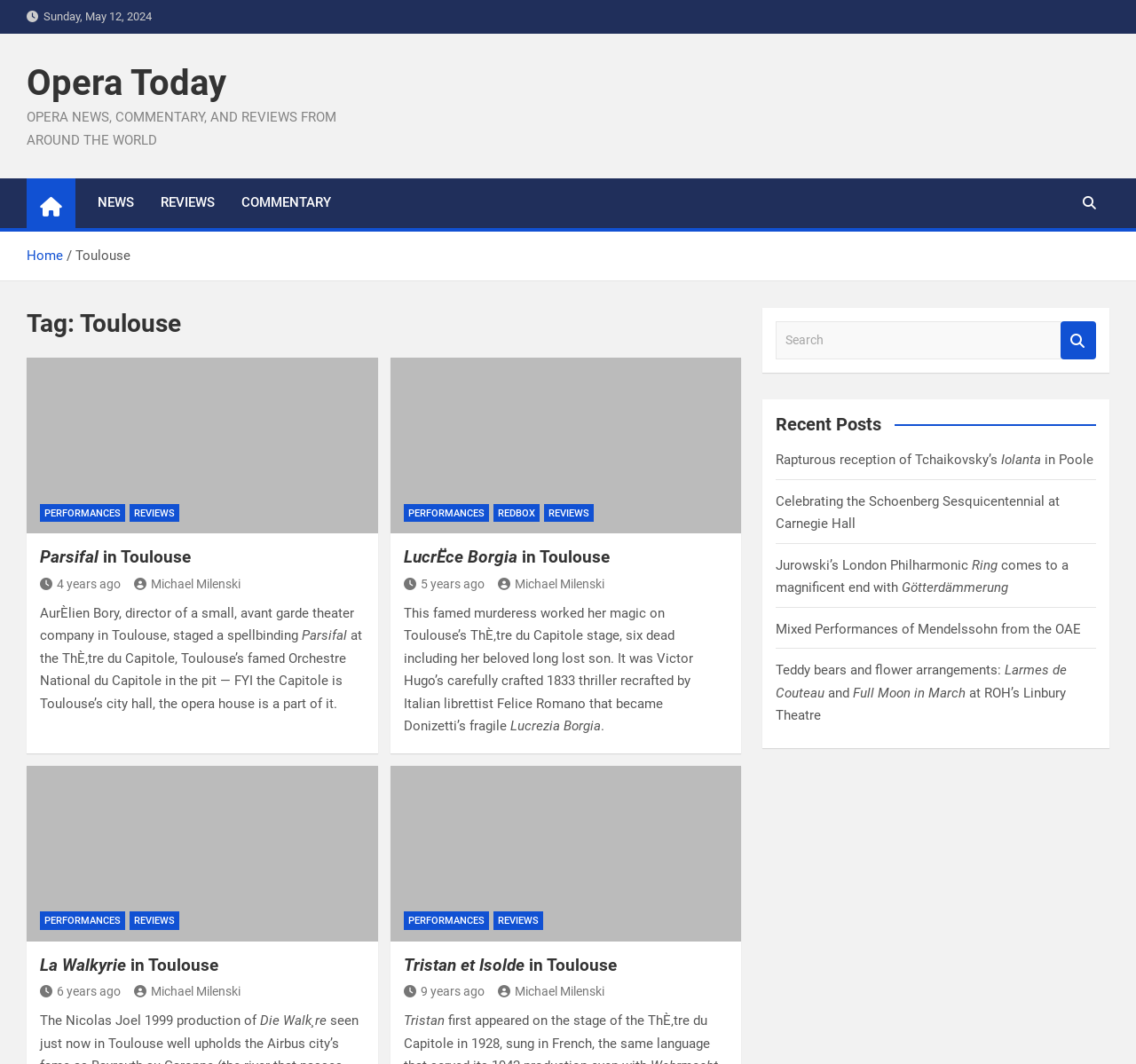Please find the bounding box coordinates of the element that needs to be clicked to perform the following instruction: "Search for something". The bounding box coordinates should be four float numbers between 0 and 1, represented as [left, top, right, bottom].

[0.683, 0.302, 0.934, 0.338]